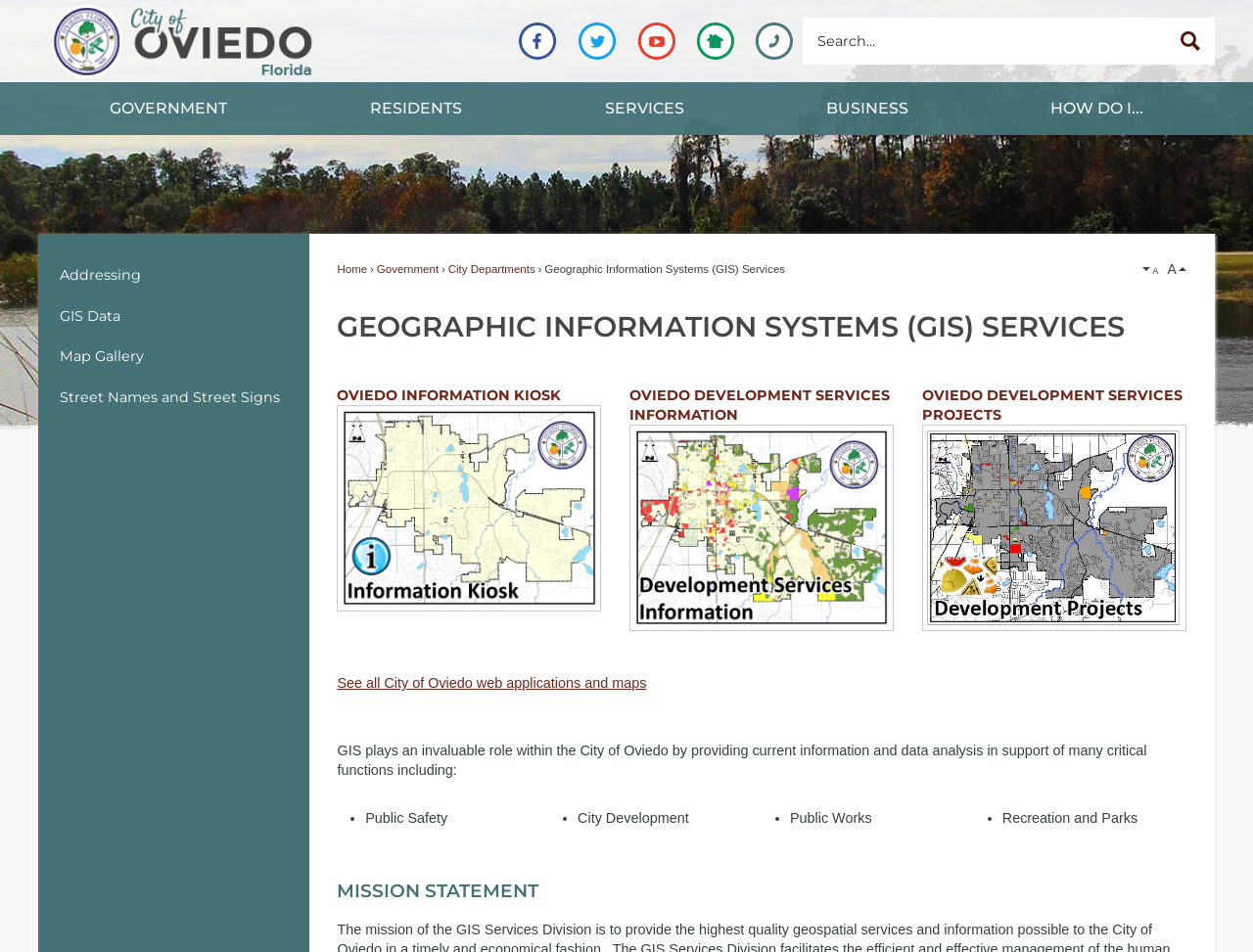Use one word or a short phrase to answer the question provided: 
What types of information can be checked using the Oviedo Information Kiosk?

School assignments, garbage pick-up days, utility providers